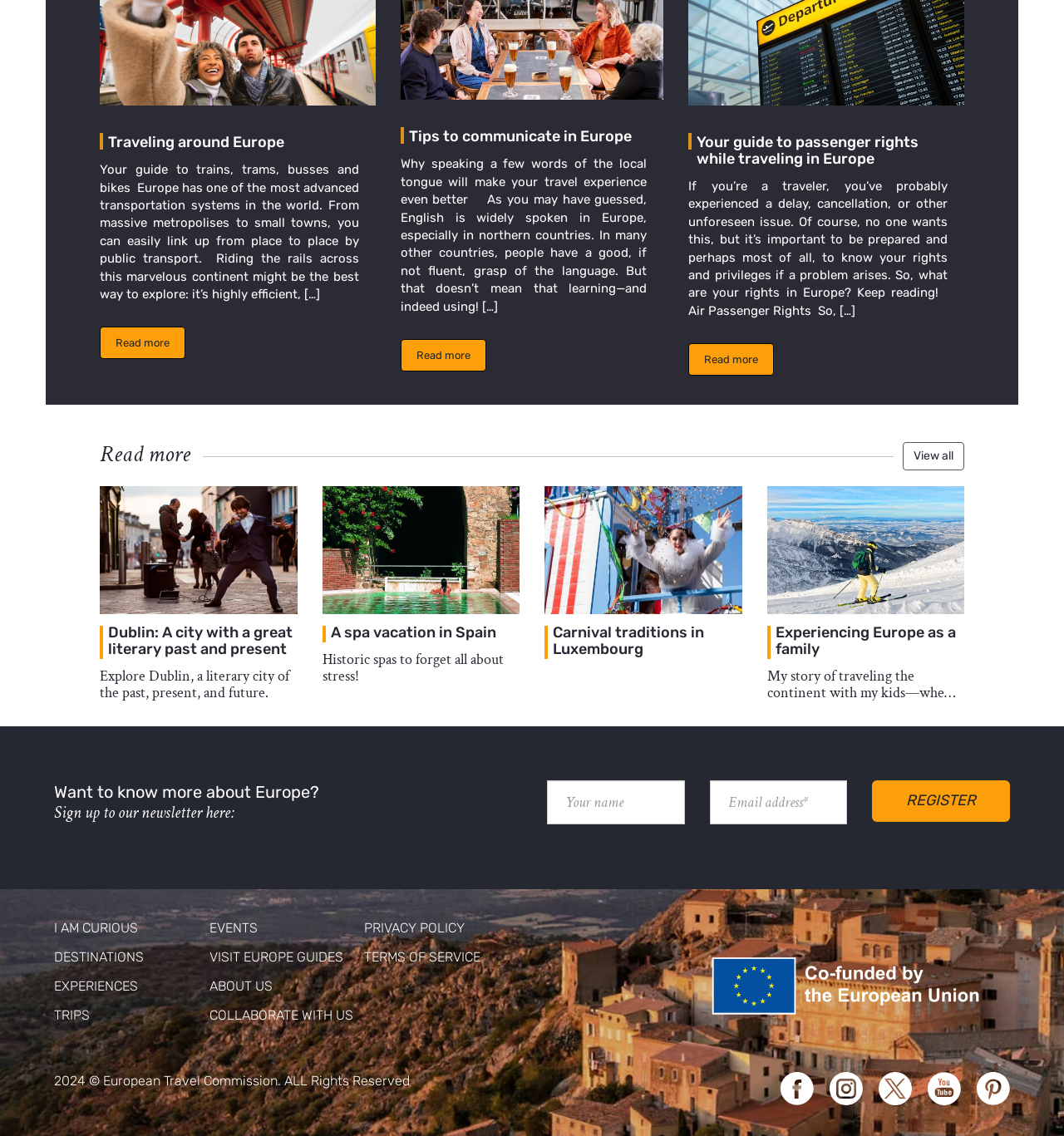Determine the bounding box coordinates of the clickable element to achieve the following action: 'View the latest news'. Provide the coordinates as four float values between 0 and 1, formatted as [left, top, right, bottom].

None